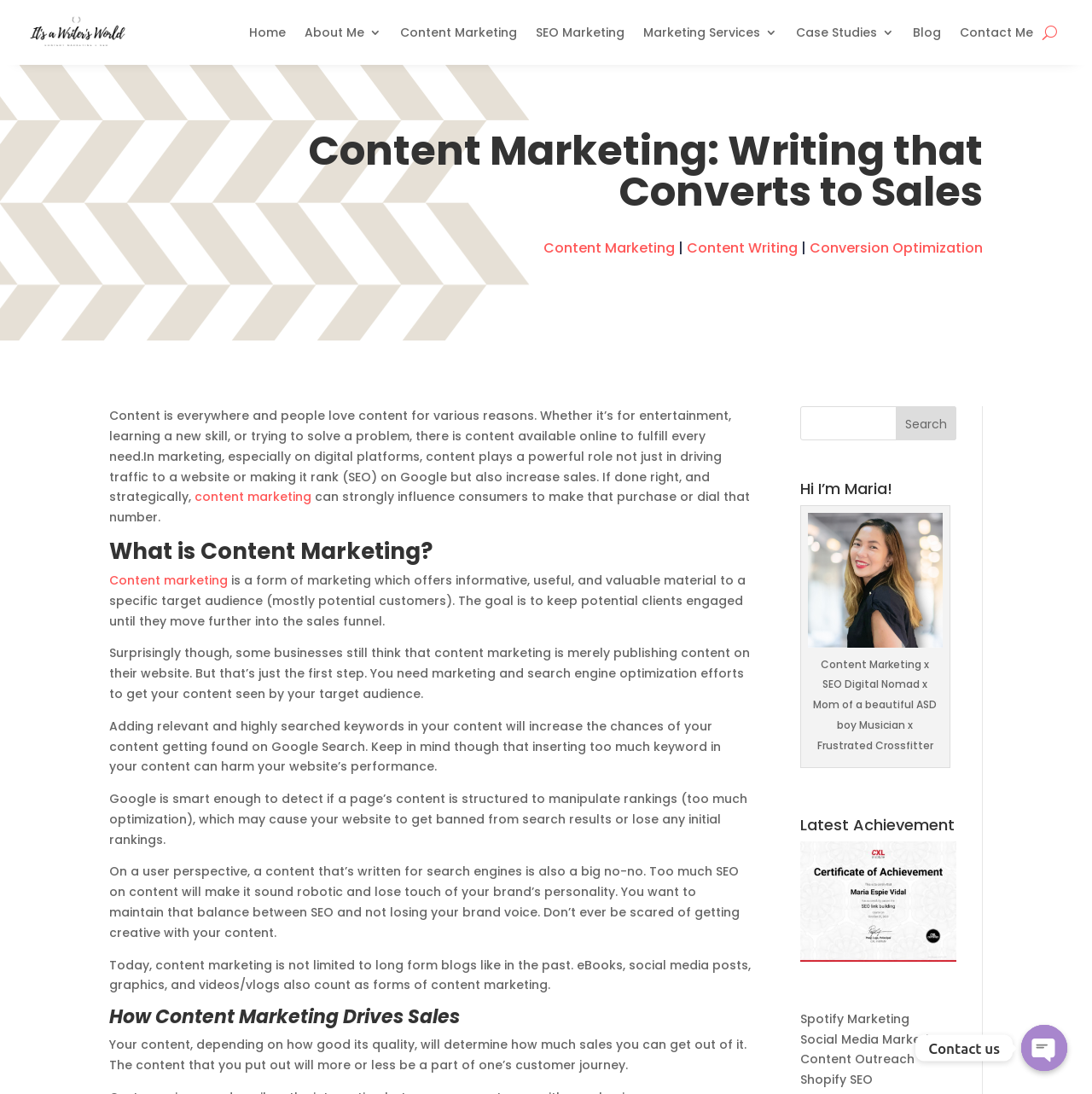What is the role of SEO in content marketing?
From the details in the image, provide a complete and detailed answer to the question.

According to the webpage, adding relevant and highly searched keywords in your content will increase the chances of your content getting found on Google Search. This suggests that SEO plays a crucial role in increasing the visibility of content marketing.